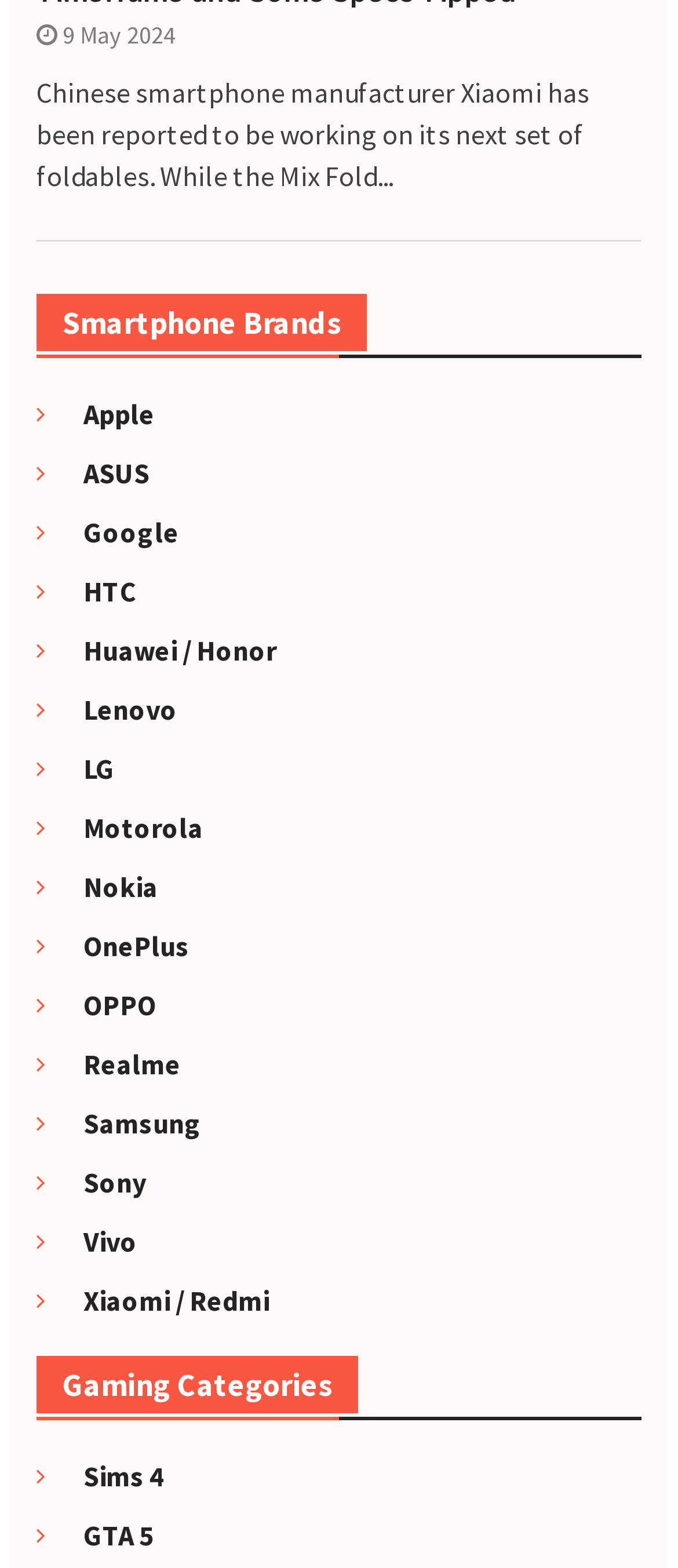Please answer the following question using a single word or phrase: 
Which brand is listed after Huawei?

Lenovo